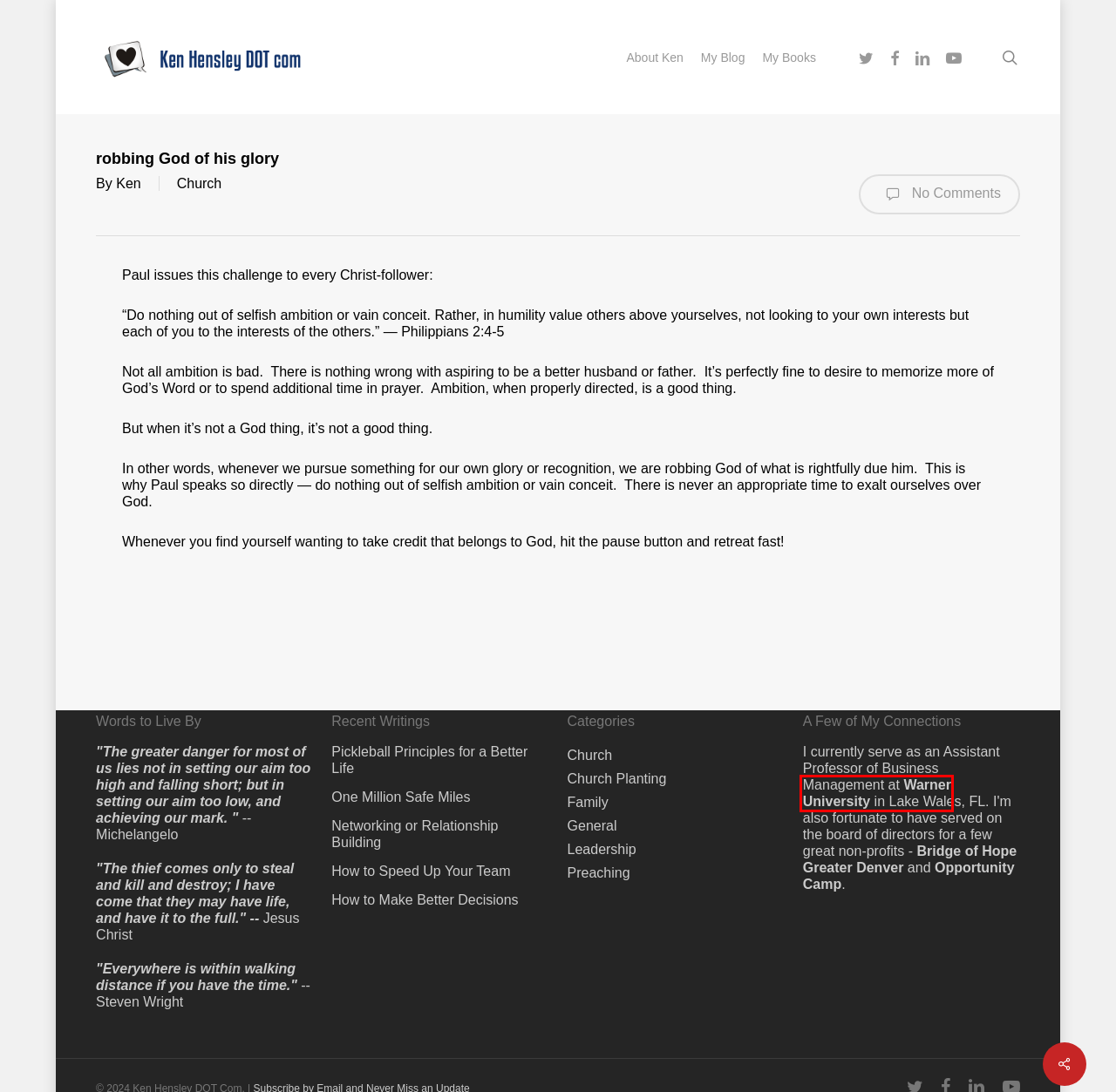Using the screenshot of a webpage with a red bounding box, pick the webpage description that most accurately represents the new webpage after the element inside the red box is clicked. Here are the candidates:
A. Ken – Ken Hensley DOT Com
B. Networking or Relationship Building – Ken Hensley DOT Com
C. Family – Ken Hensley DOT Com
D. Warner University
E. Book Table – Ken Hensley DOT Com
F. Preaching – Ken Hensley DOT Com
G. Leadership – Ken Hensley DOT Com
H. Bridge of Hope - Greater Denver | Ending Homelessness

D